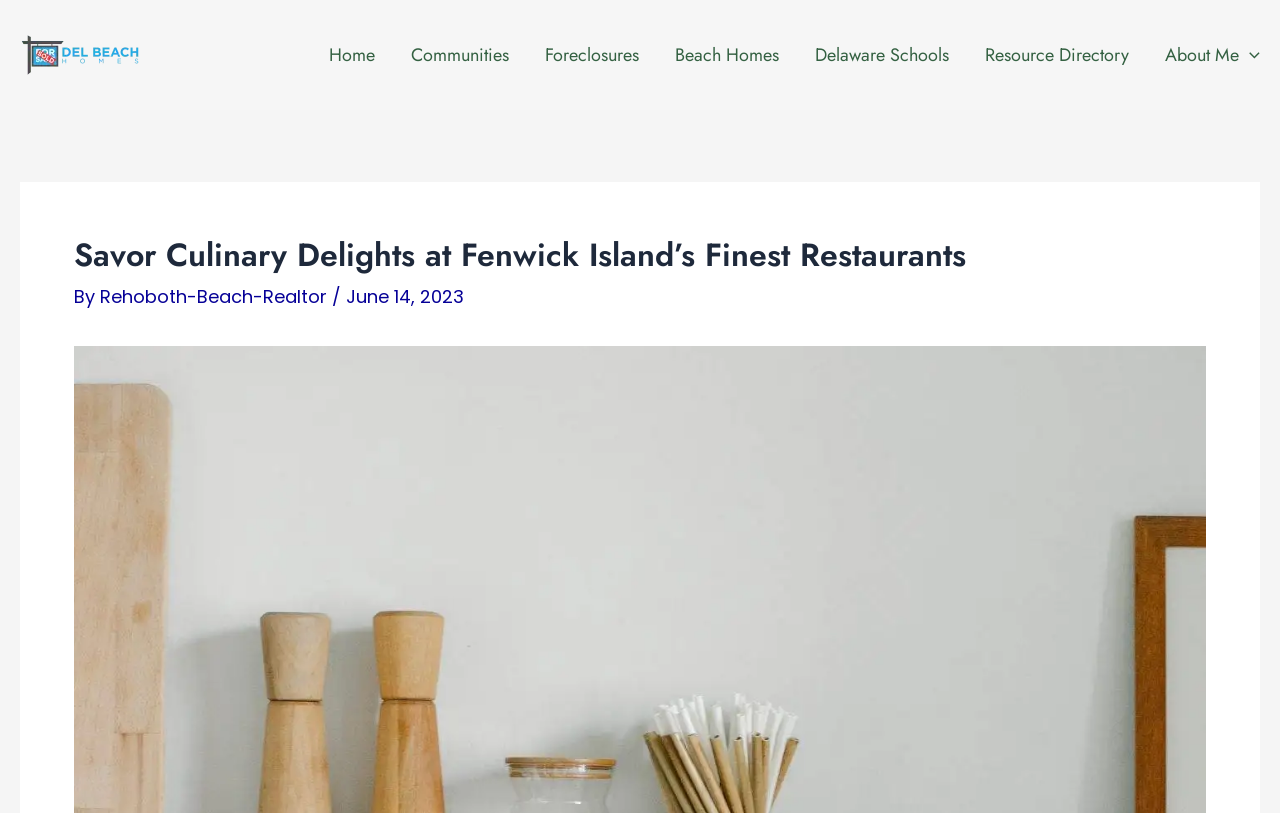What is the date of the article?
Offer a detailed and exhaustive answer to the question.

The date of the article is mentioned as 'June 14, 2023' in the header section, next to the author's name.